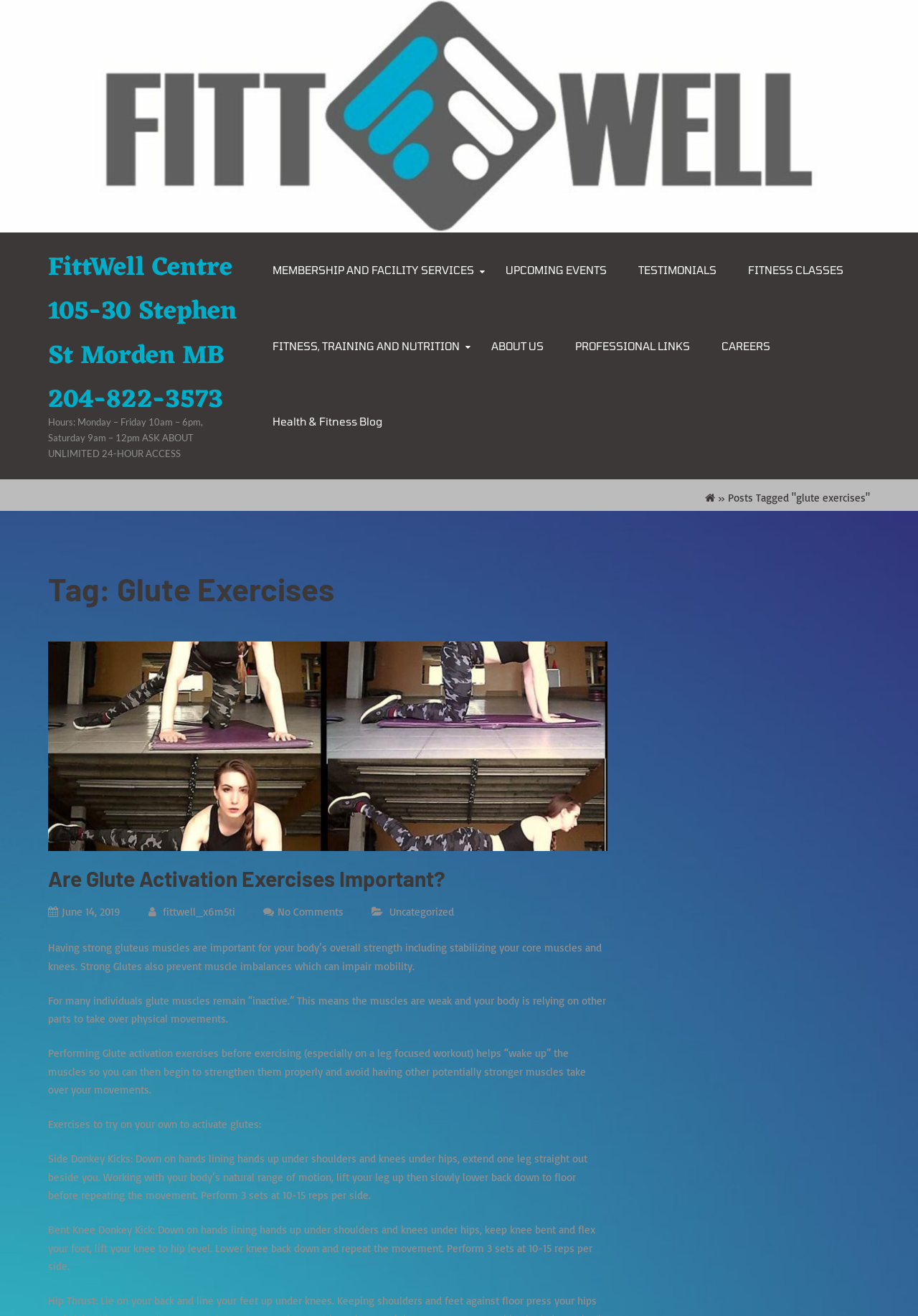Identify the bounding box coordinates of the section that should be clicked to achieve the task described: "Check the membership and facility services".

[0.281, 0.177, 0.532, 0.234]